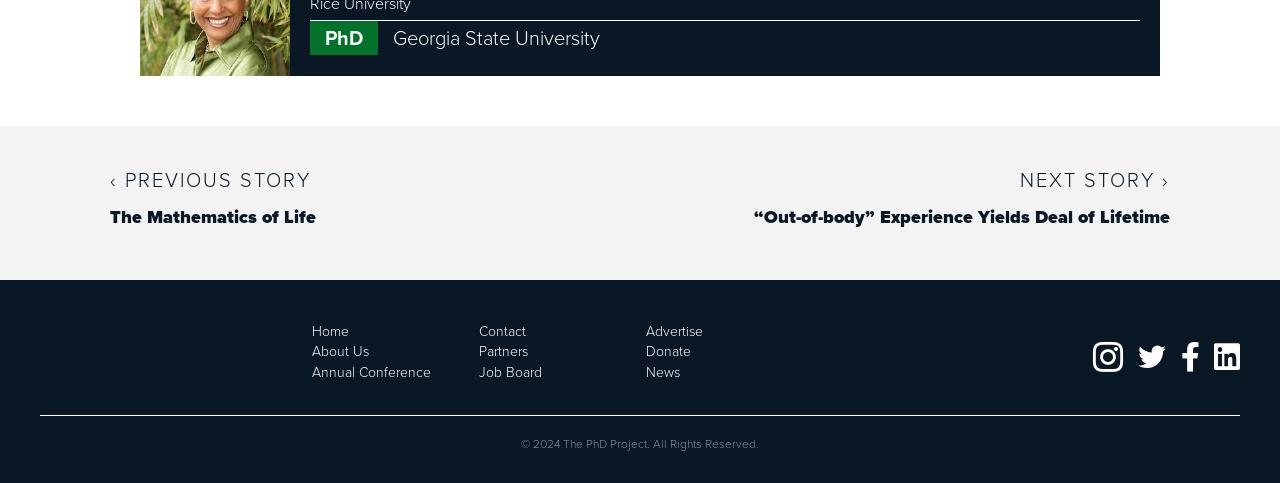Show the bounding box coordinates for the HTML element described as: "Donate".

[0.505, 0.707, 0.54, 0.75]